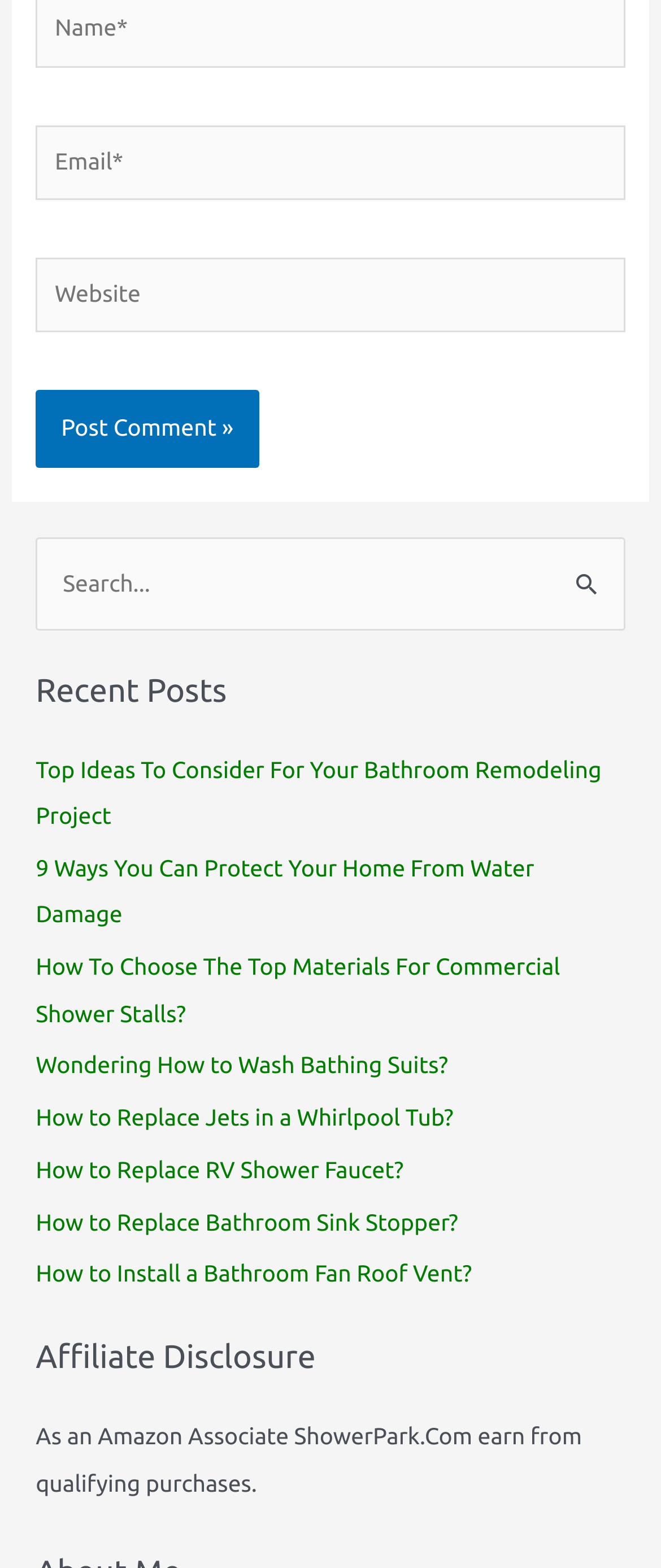Please identify the bounding box coordinates of the region to click in order to complete the task: "Search for something". The coordinates must be four float numbers between 0 and 1, specified as [left, top, right, bottom].

[0.054, 0.342, 0.946, 0.403]